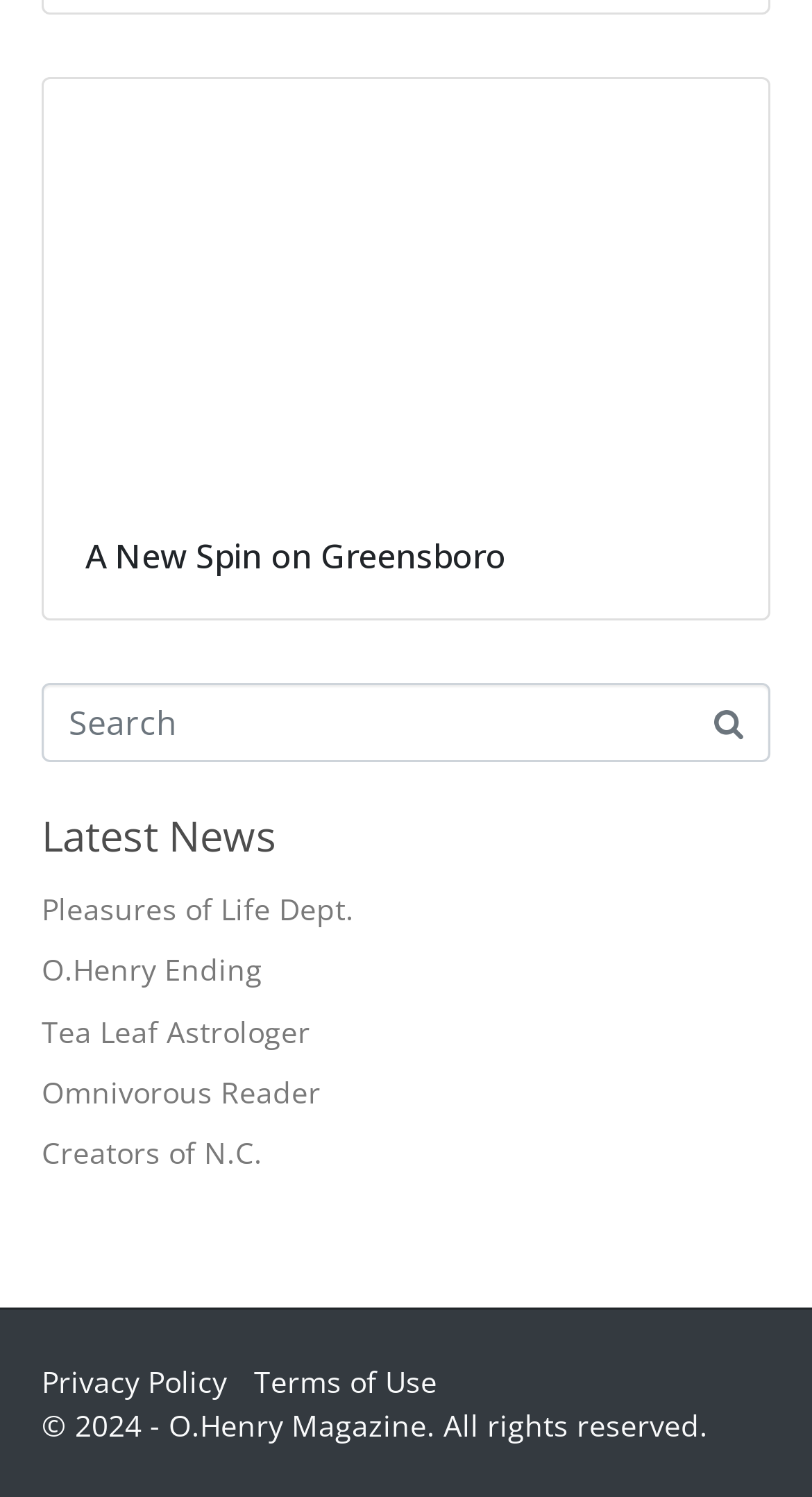Could you locate the bounding box coordinates for the section that should be clicked to accomplish this task: "go to the Creators of N.C. page".

[0.051, 0.757, 0.323, 0.783]